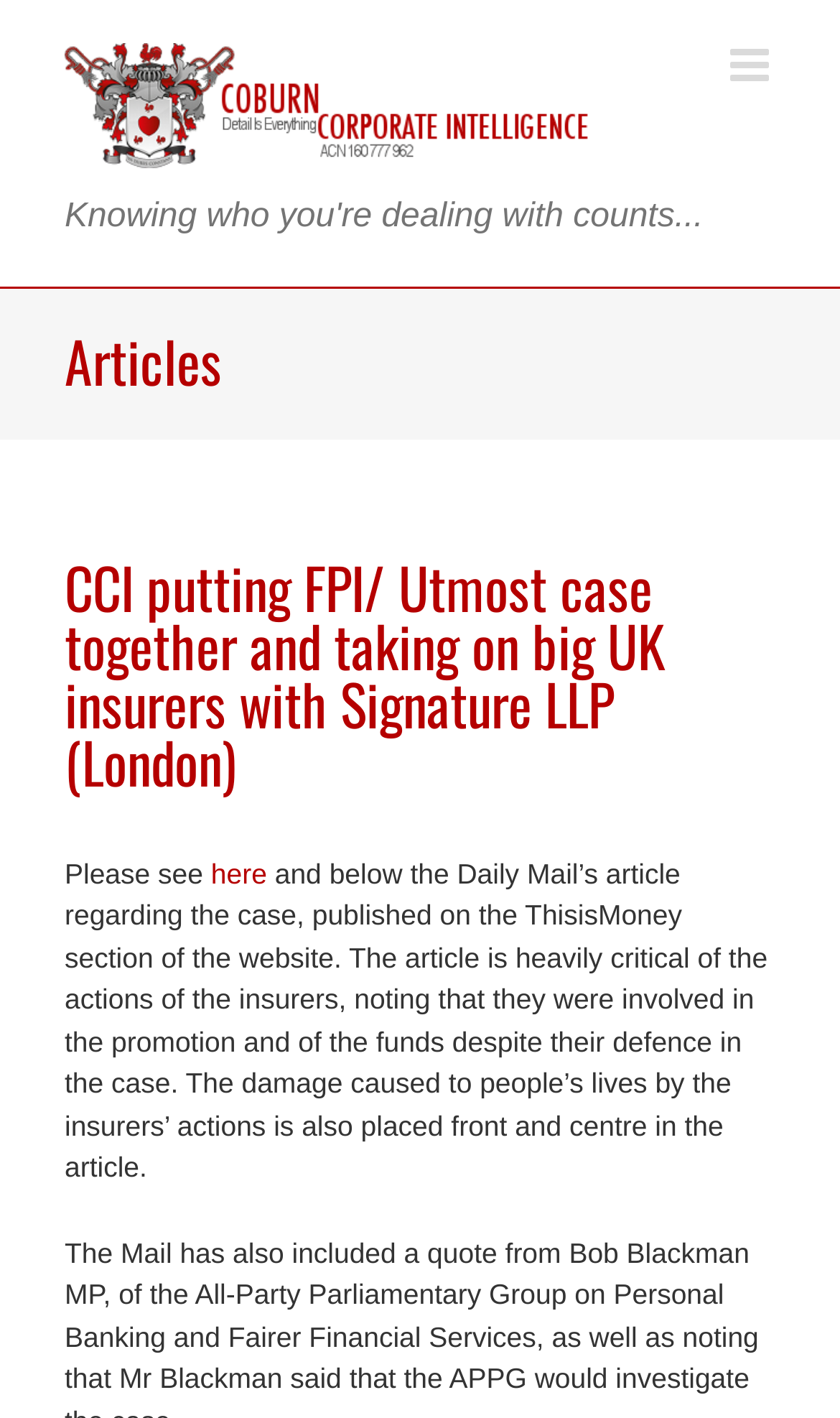What is the title of the first article?
Please use the image to provide an in-depth answer to the question.

The title of the first article is located below the main heading 'Articles' and is a link that can be clicked. The bounding box coordinates of the article title are [0.077, 0.385, 0.792, 0.567]. The full title of the article is 'CCI putting FPI/ Utmost case together and taking on big UK insurers with Signature LLP (London)'.